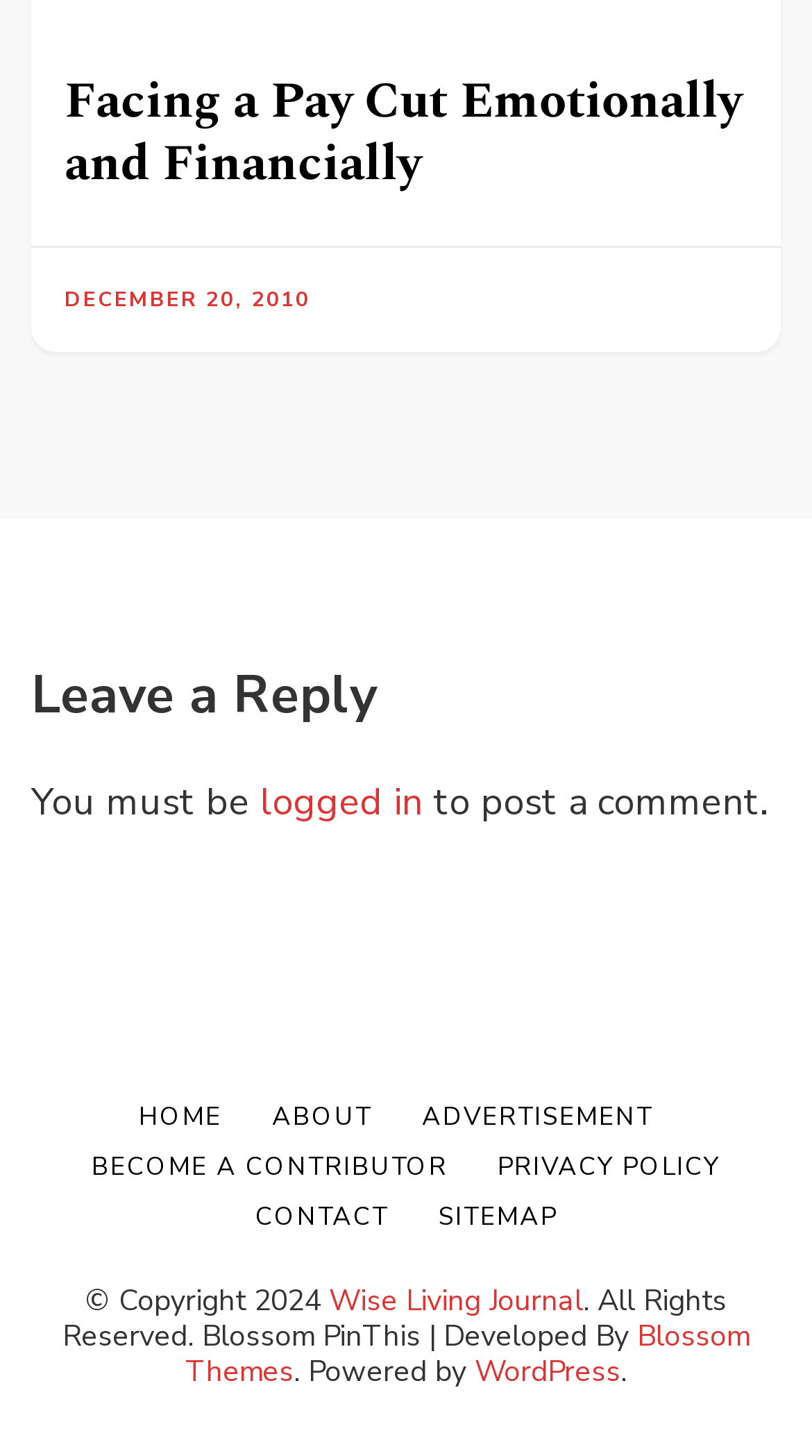Determine the bounding box coordinates of the region that needs to be clicked to achieve the task: "view the date of the article".

[0.079, 0.195, 0.382, 0.216]